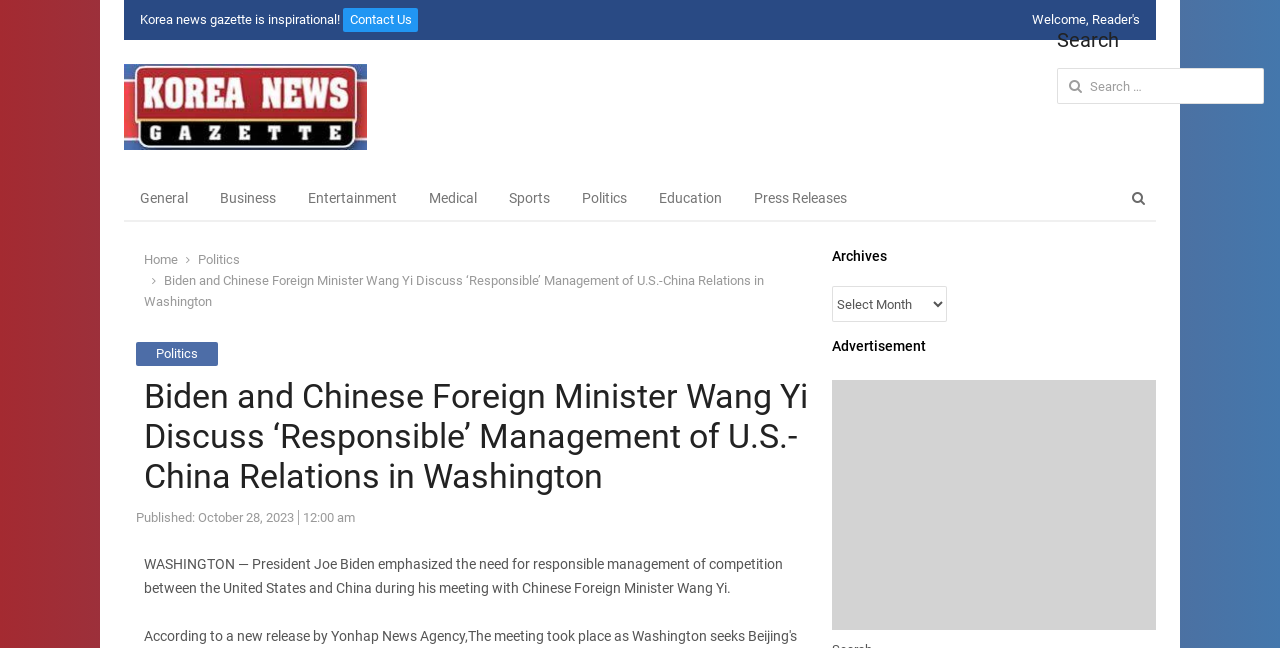Locate the bounding box coordinates for the element described below: "Contact Us". The coordinates must be four float values between 0 and 1, formatted as [left, top, right, bottom].

[0.268, 0.012, 0.327, 0.049]